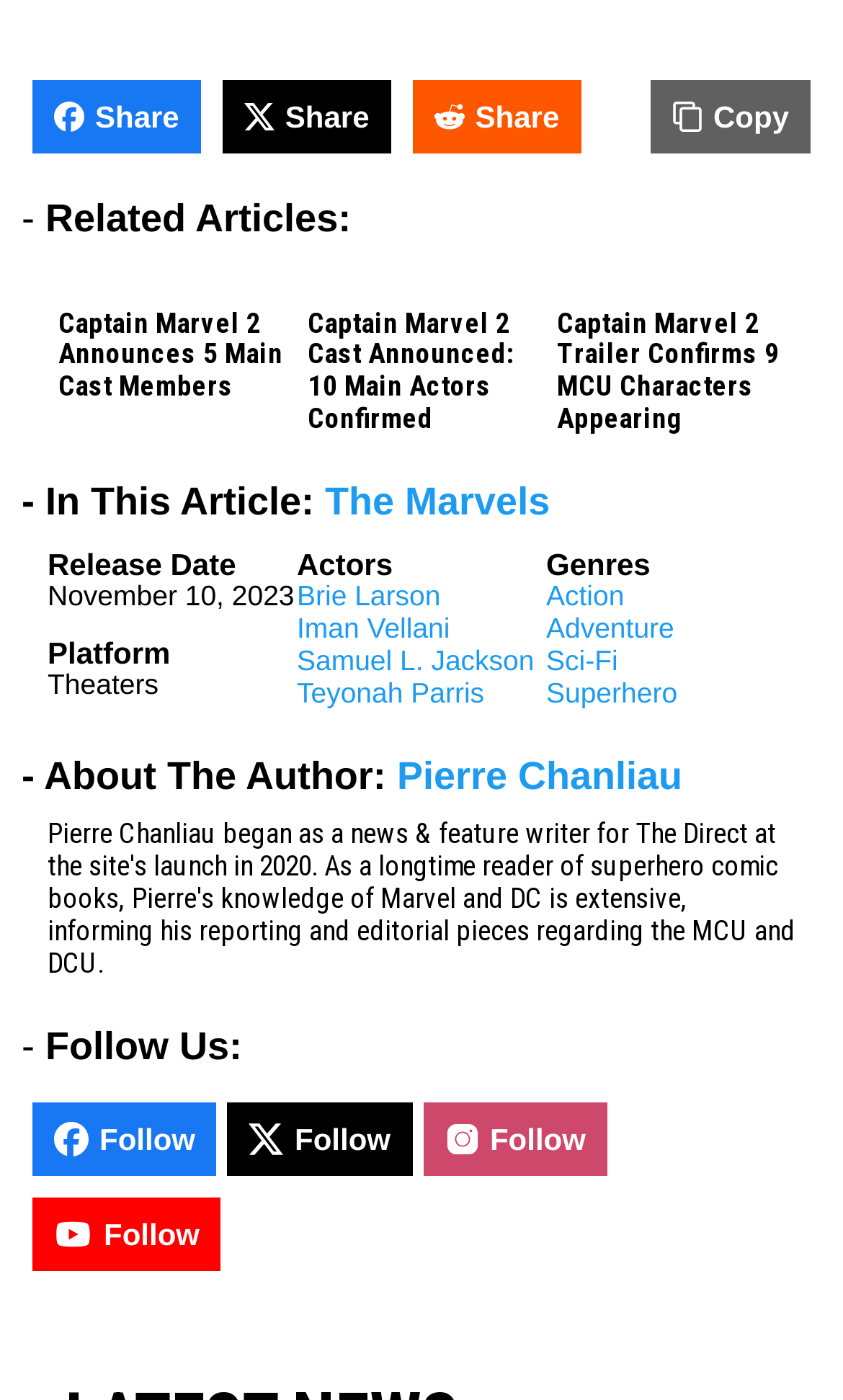Based on the element description, predict the bounding box coordinates (top-left x, top-left y, bottom-right x, bottom-right y) for the UI element in the screenshot: Samuel L. Jackson

[0.352, 0.46, 0.634, 0.483]